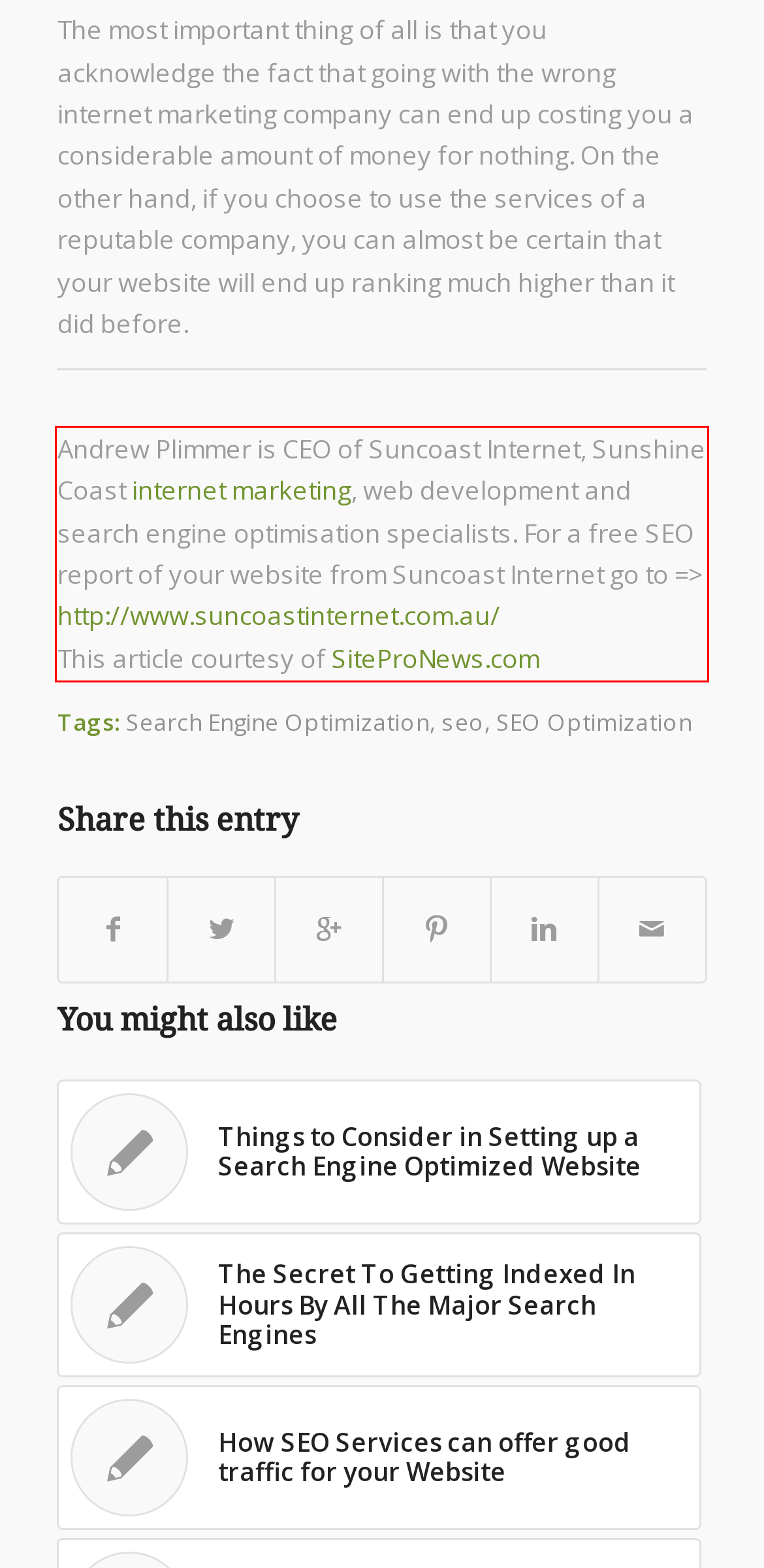Given a screenshot of a webpage, identify the red bounding box and perform OCR to recognize the text within that box.

Andrew Plimmer is CEO of Suncoast Internet, Sunshine Coast internet marketing, web development and search engine optimisation specialists. For a free SEO report of your website from Suncoast Internet go to => http://www.suncoastinternet.com.au/ This article courtesy of SiteProNews.com